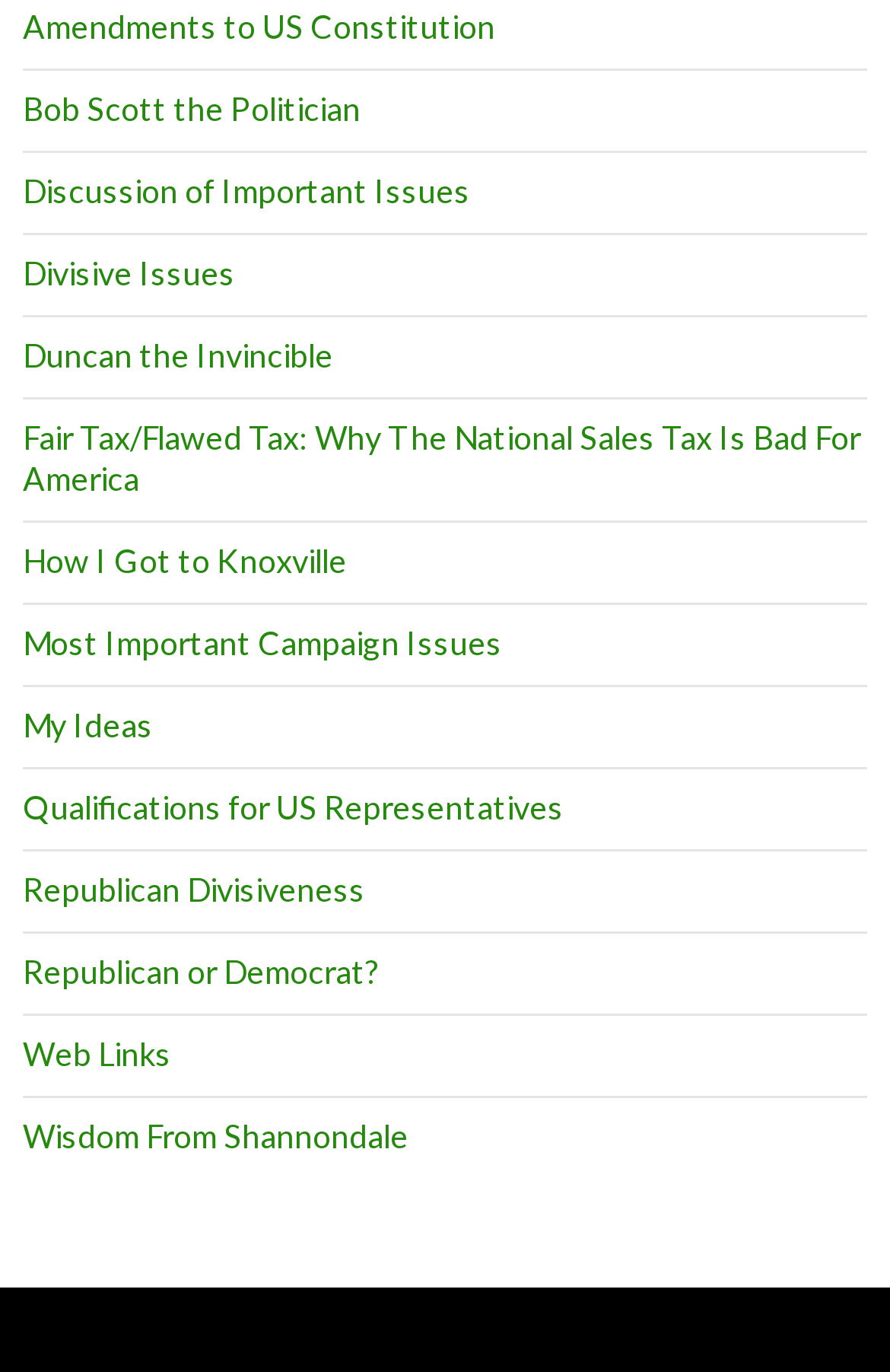How many links have the word 'Republican' in their text?
Based on the visual, give a brief answer using one word or a short phrase.

2